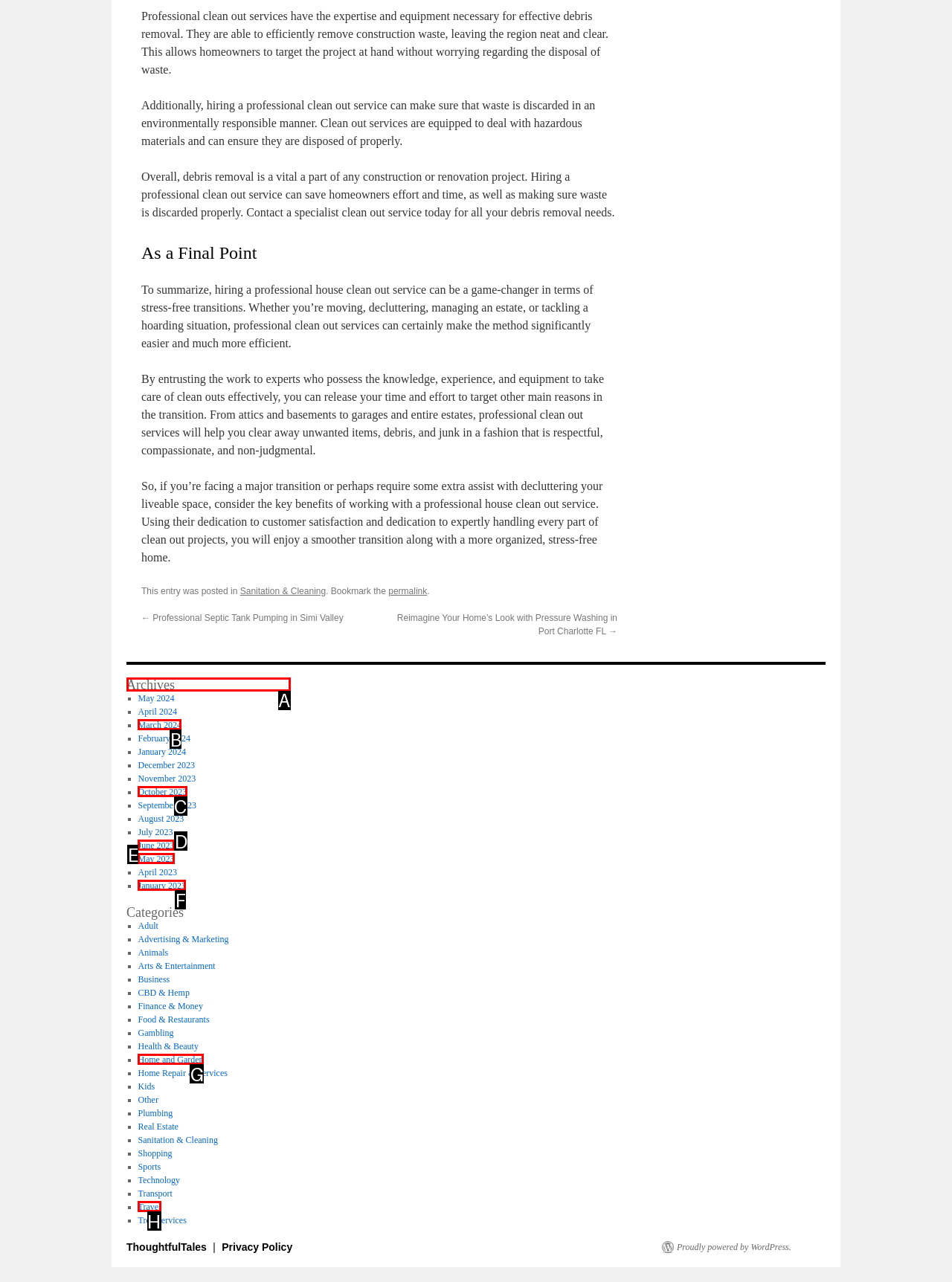Indicate which UI element needs to be clicked to fulfill the task: Explore the Archives section
Answer with the letter of the chosen option from the available choices directly.

A